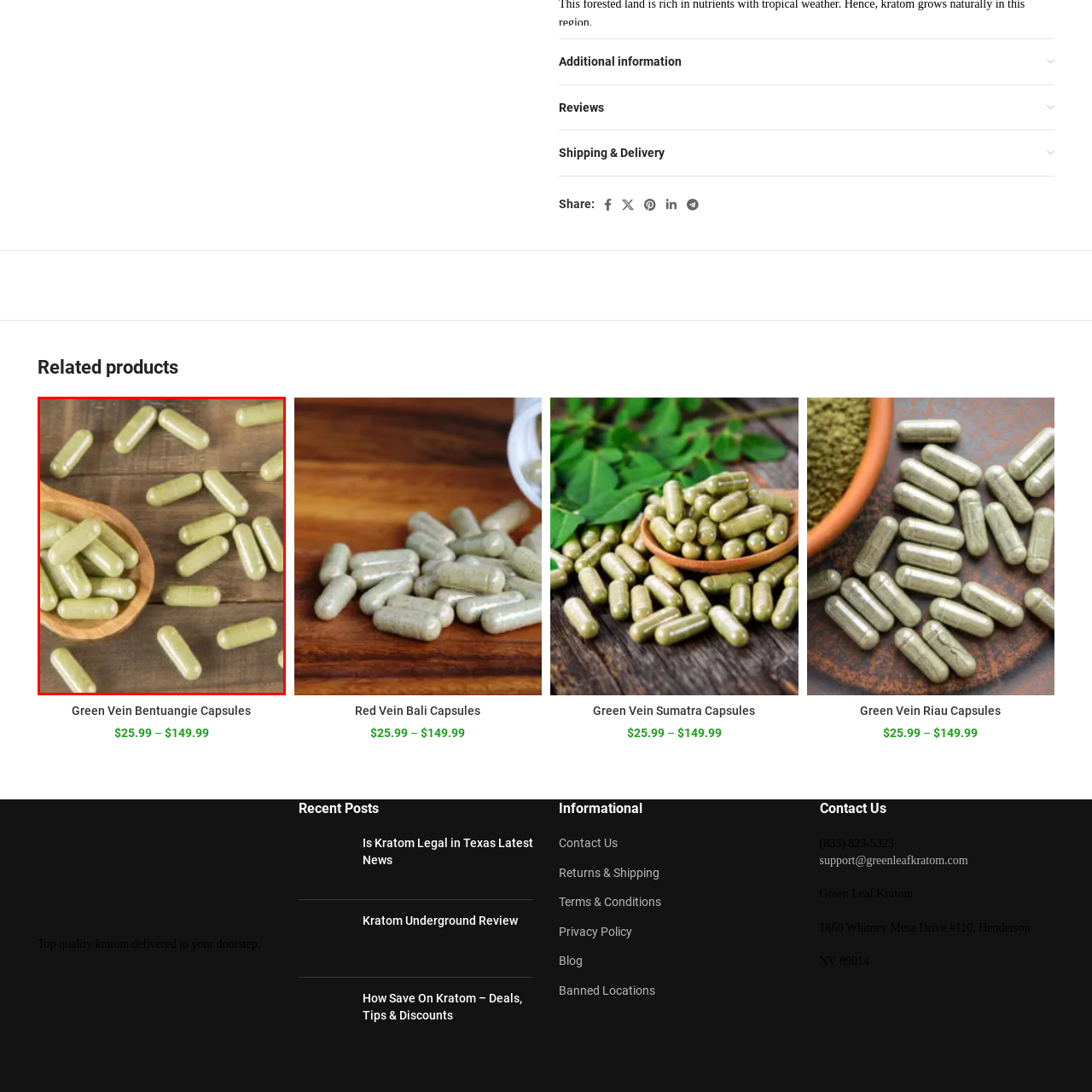Elaborate on the contents of the image marked by the red border.

The image showcases a collection of green capsules spilling from a wooden spoon onto a rustic wooden surface. These capsules are likely Bentuangie Kratom, suggested by their vibrant green color and the context provided. Bentuangie capsules are known for being sourced from Indonesian kratom leaves, which are appreciated for their natural quality and potential health benefits. Positioned amidst the capsules, the wooden spoon adds an organic touch, emphasizing the natural aspect of the product. This presentation hints at the product's authenticity and quality, appealing to consumers seeking natural dietary supplements.